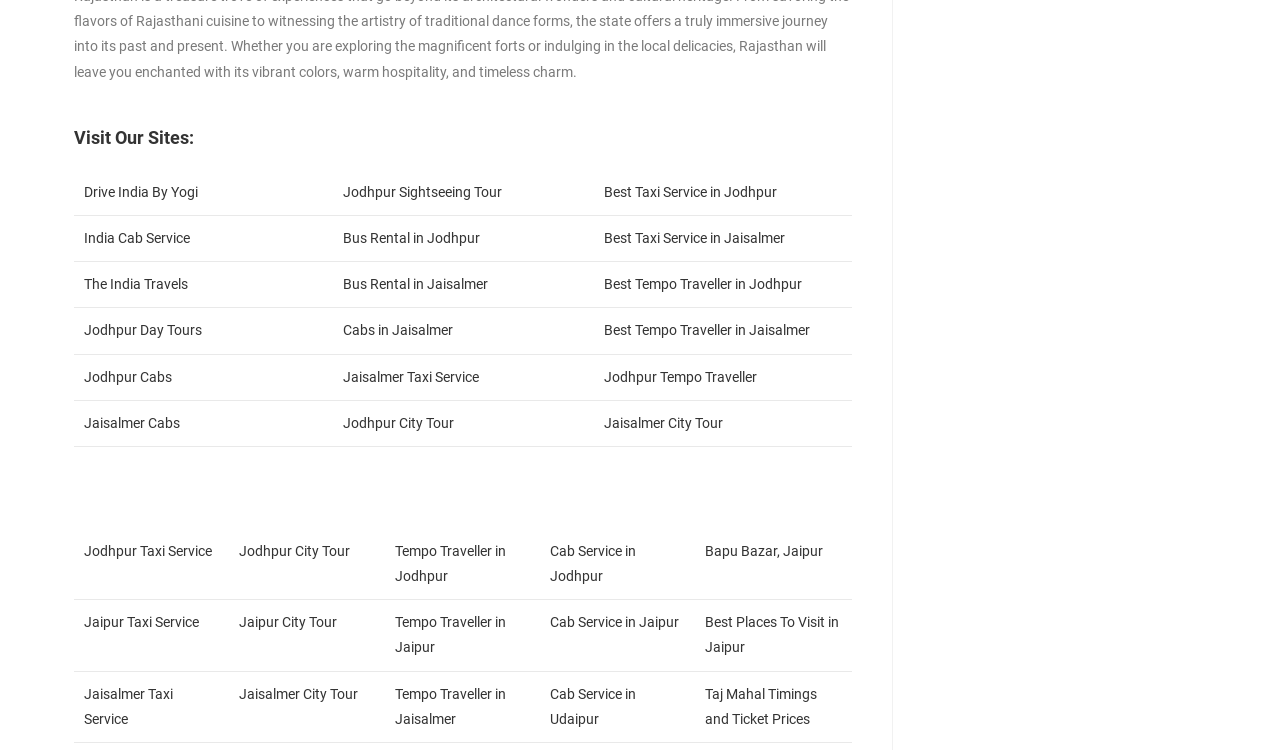Give a one-word or short-phrase answer to the following question: 
How many rows are in the table?

7